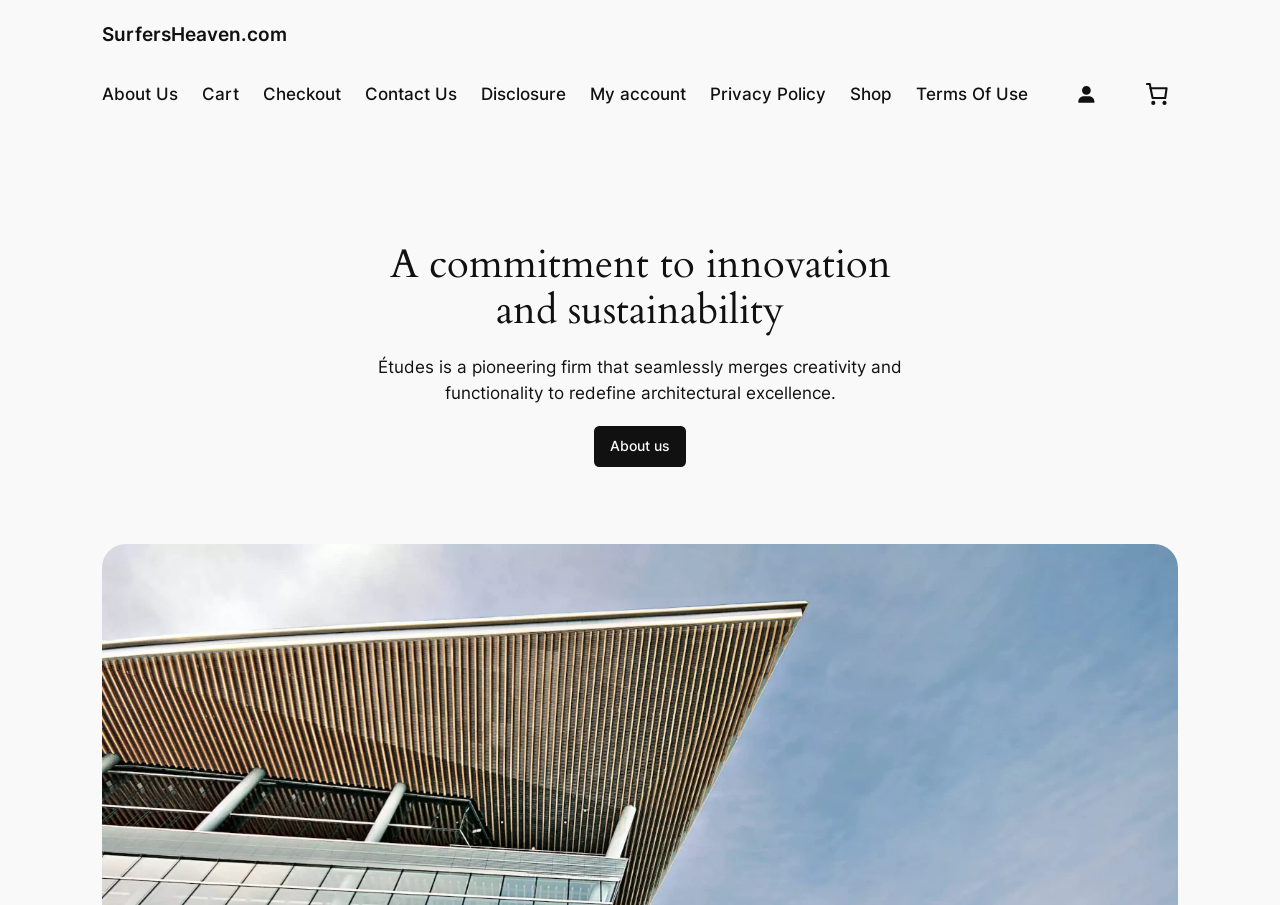Identify and generate the primary title of the webpage.

A commitment to innovation and sustainability